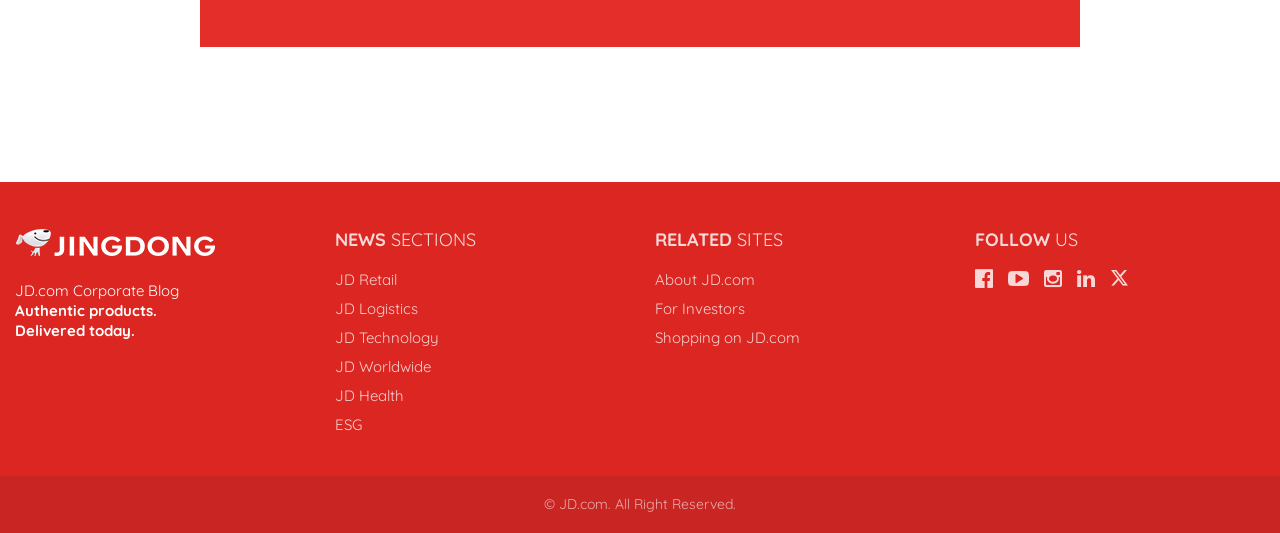Determine the bounding box coordinates of the clickable element to complete this instruction: "Go to JD Health". Provide the coordinates in the format of four float numbers between 0 and 1, [left, top, right, bottom].

[0.262, 0.724, 0.316, 0.76]